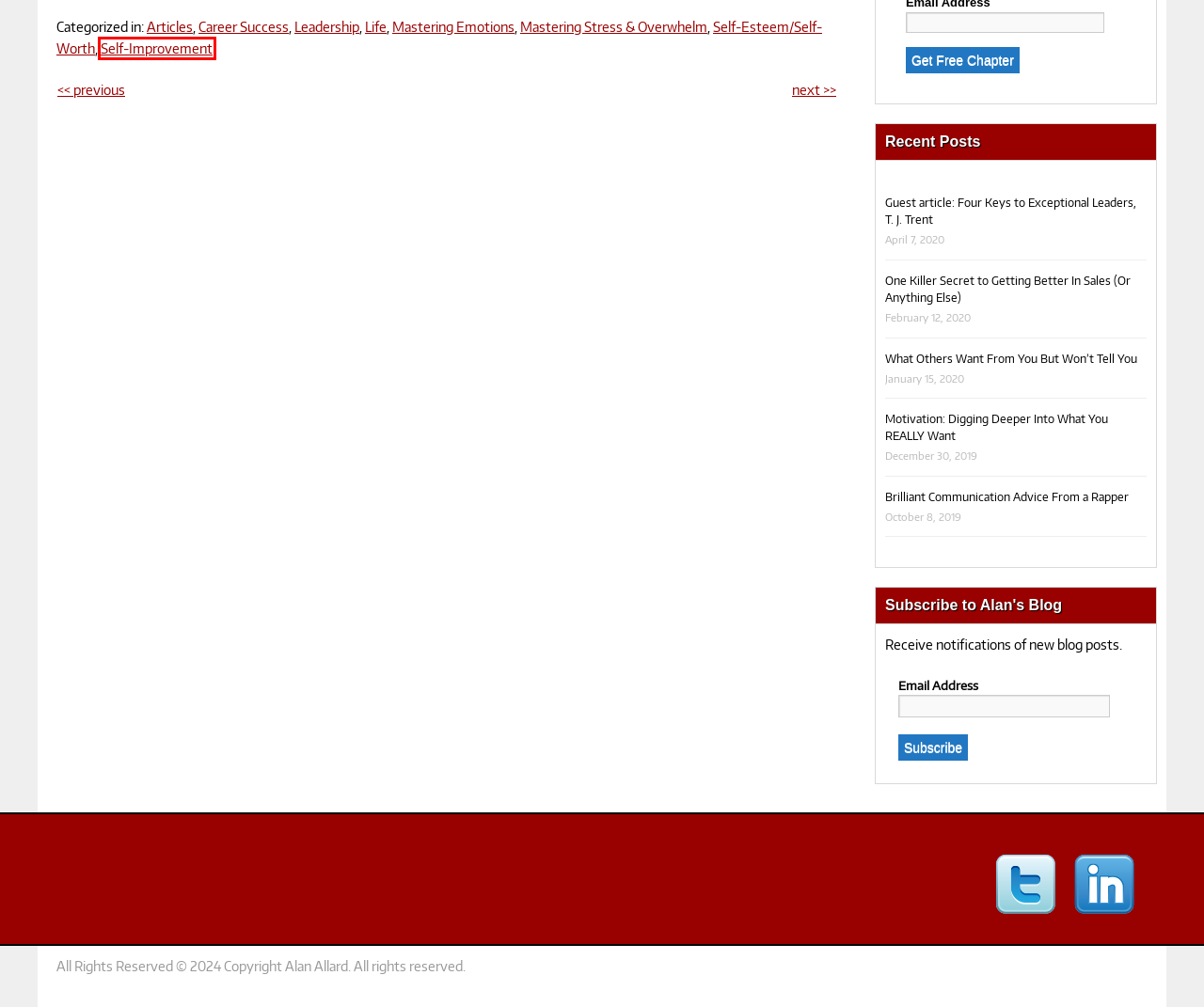Look at the screenshot of a webpage where a red rectangle bounding box is present. Choose the webpage description that best describes the new webpage after clicking the element inside the red bounding box. Here are the candidates:
A. Brilliant Communication Advice From a Rapper - Alan Allard : Alan Allard
B. What Others Want From You But Won't Tell You - Alan Allard : Alan Allard
C. Leadership Archives - Alan Allard : Alan Allard
D. Guest article: Four Keys to Exceptional Leaders, T. J. Trent - Alan Allard : Alan Allard
E. One Killer Secret to Getting Better In Sales (Or Anything Else) - Alan Allard : Alan Allard
F. Career Success Archives - Alan Allard : Alan Allard
G. Mastering Stress & Overwhelm Archives - Alan Allard : Alan Allard
H. Self-Improvement Archives - Alan Allard : Alan Allard

H